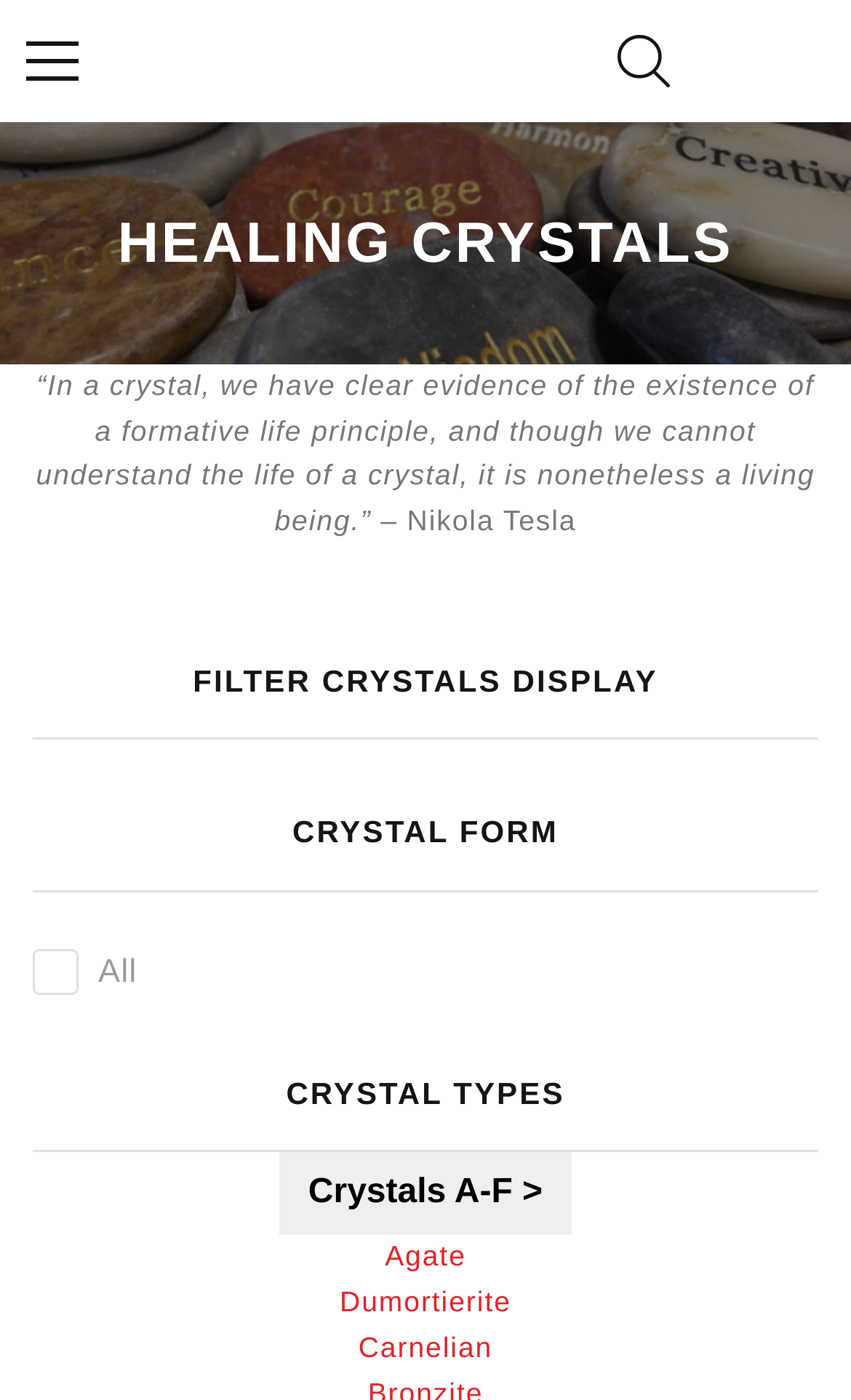Reply to the question with a brief word or phrase: How many radio buttons are there under 'CRYSTAL FORM'?

One